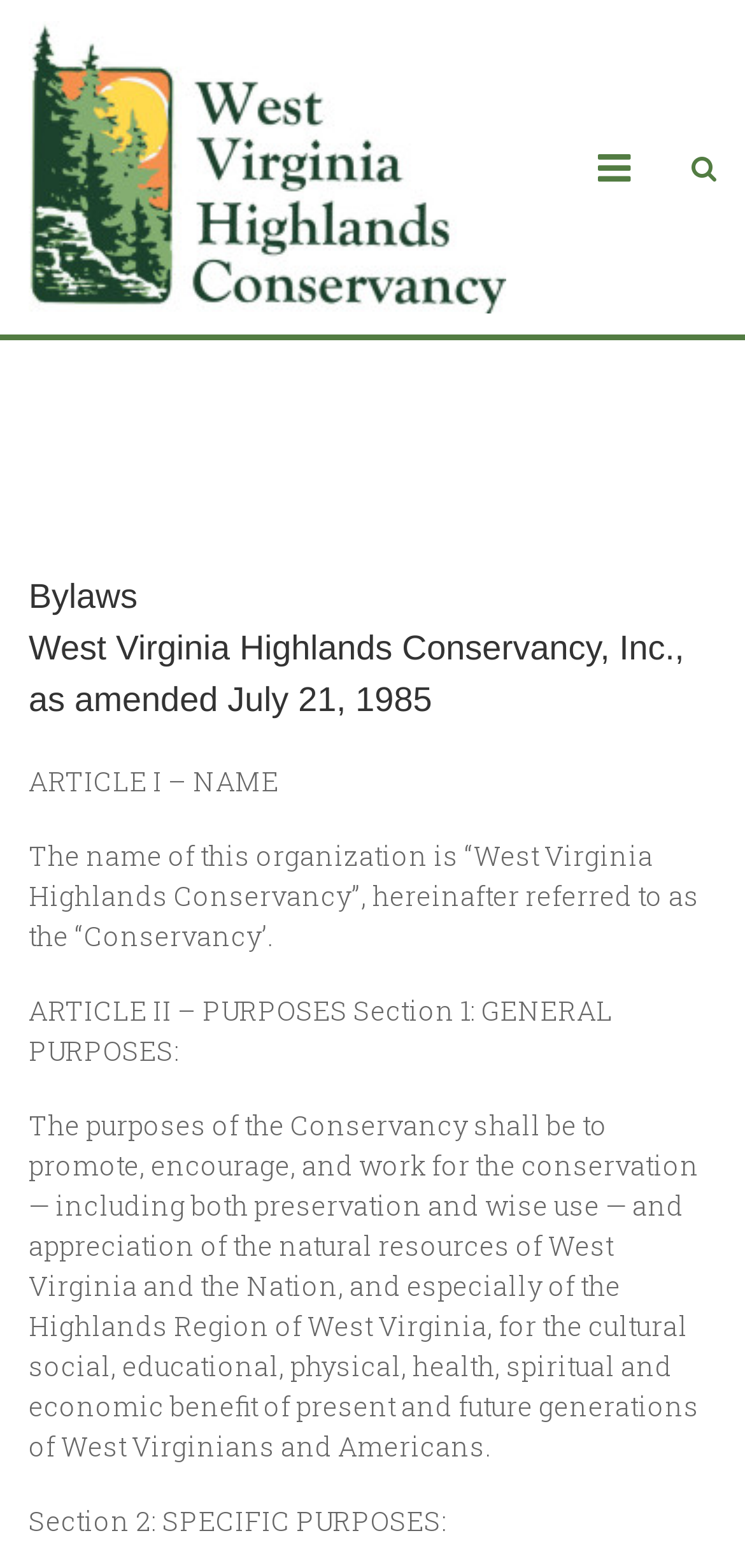Generate a comprehensive description of the contents of the webpage.

The webpage appears to be a document or article about the bylaws of the West Virginia Highlands Conservancy, Inc. At the top left of the page, there is a logo image with a link, accompanied by two icons on the right side, represented by '\uf002' and '\uf0c9'. 

Below the logo, there is a heading that reads "Bylaws" in a larger font size. Underneath this heading, there is a subheading that provides the full title of the bylaws, including the date of amendment. 

The main content of the webpage is divided into articles, with "ARTICLE I – NAME" being the first one. This article describes the name of the organization and its alias. 

Following this, there is "ARTICLE II – PURPOSES" which is further divided into sections. The first section, "Section 1: GENERAL PURPOSES", is not explicitly stated, but the second section, "Section 2: SPECIFIC PURPOSES", is mentioned. The purposes of the Conservancy are outlined in a lengthy paragraph, highlighting the importance of conservation, preservation, and wise use of natural resources for the benefit of present and future generations.